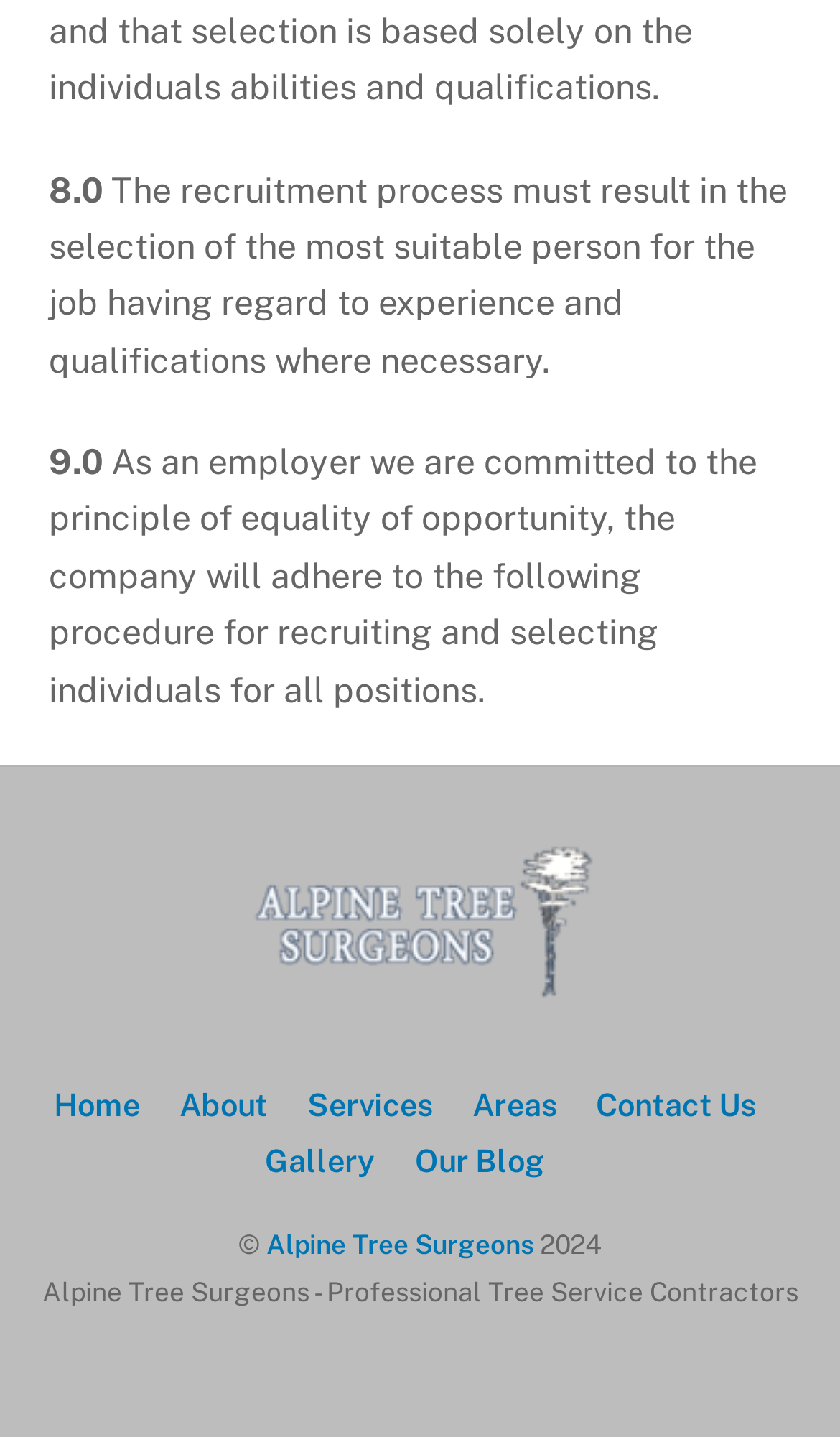Using the element description Home, predict the bounding box coordinates for the UI element. Provide the coordinates in (top-left x, top-left y, bottom-right x, bottom-right y) format with values ranging from 0 to 1.

[0.067, 0.755, 0.17, 0.78]